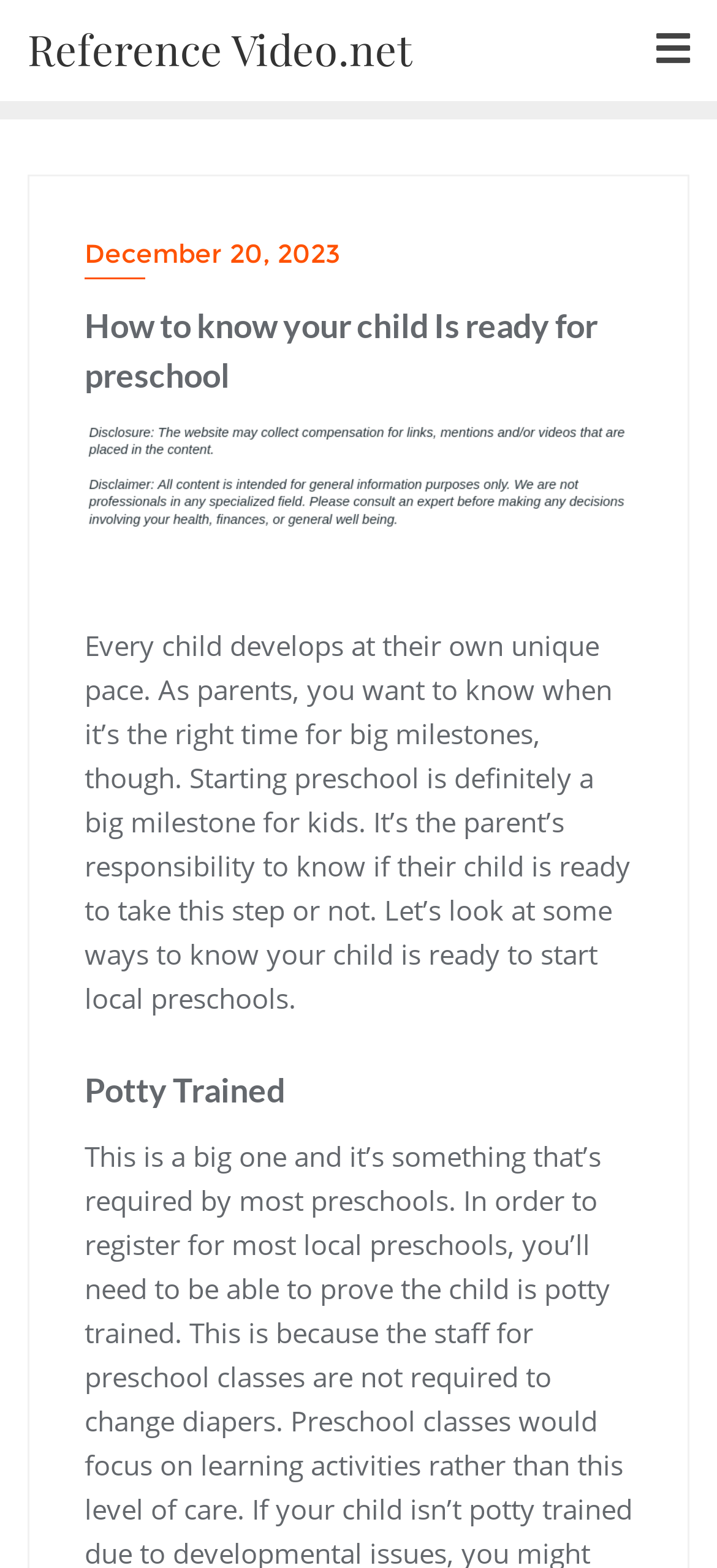Provide a thorough description of the webpage's content and layout.

The webpage appears to be an article or blog post about determining when a child is ready to start preschool. At the top left of the page, there is a link to the website "Reference Video.net" with a corresponding heading element. Below this, there is a link to a date, "December 20, 2023", which is likely the publication date of the article.

The main heading of the article, "How to know your child Is ready for preschool", is located below the date link. Adjacent to the heading is an image, which is not described. Following the image, there is a brief paragraph of text that summarizes the importance of knowing when a child is ready for preschool.

The article then dives into specific criteria for determining preschool readiness, with the first point being "Potty Trained", which is highlighted as a heading. This section is likely the beginning of a list or guide for parents to assess their child's readiness for preschool.

In the top right corner of the page, there is a link with a popup menu, indicated by the icon "\uf0c9".